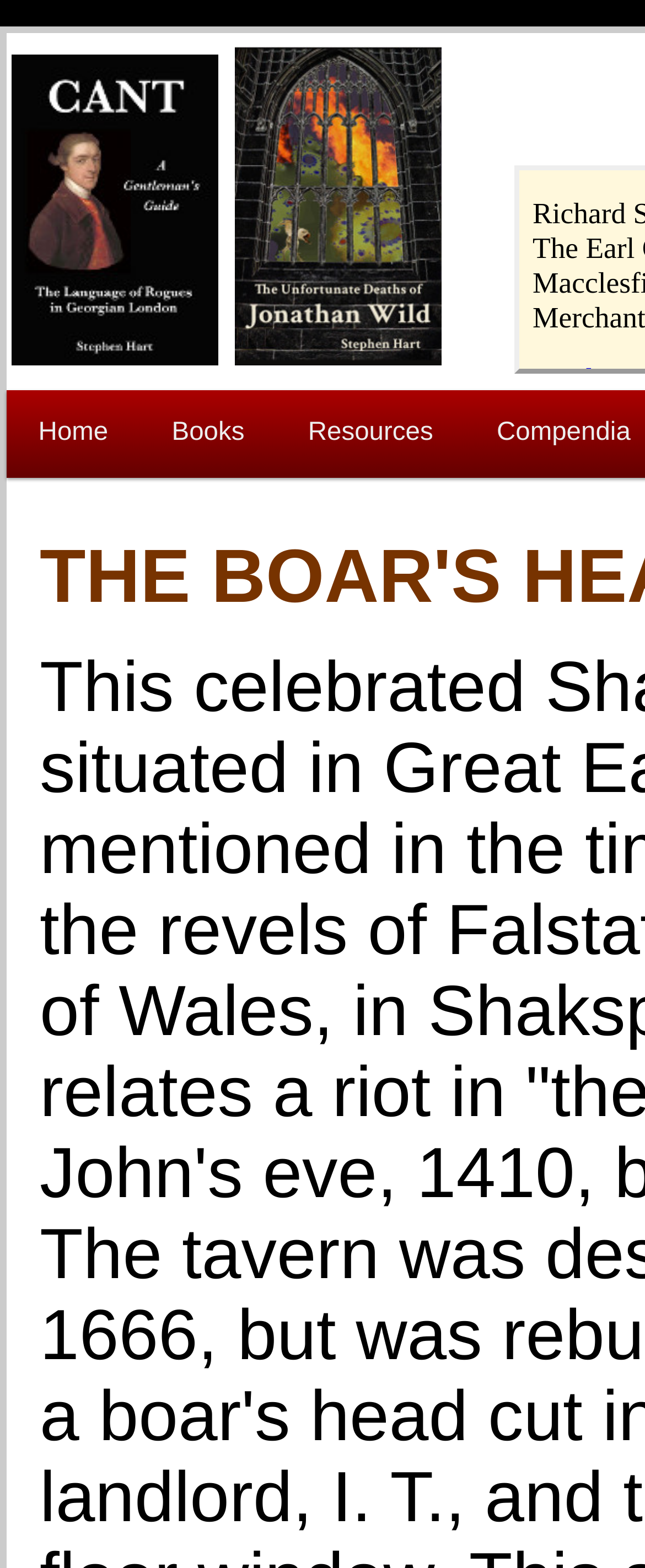Based on the element description Books, identify the bounding box of the UI element in the given webpage screenshot. The coordinates should be in the format (top-left x, top-left y, bottom-right x, bottom-right y) and must be between 0 and 1.

[0.217, 0.249, 0.428, 0.305]